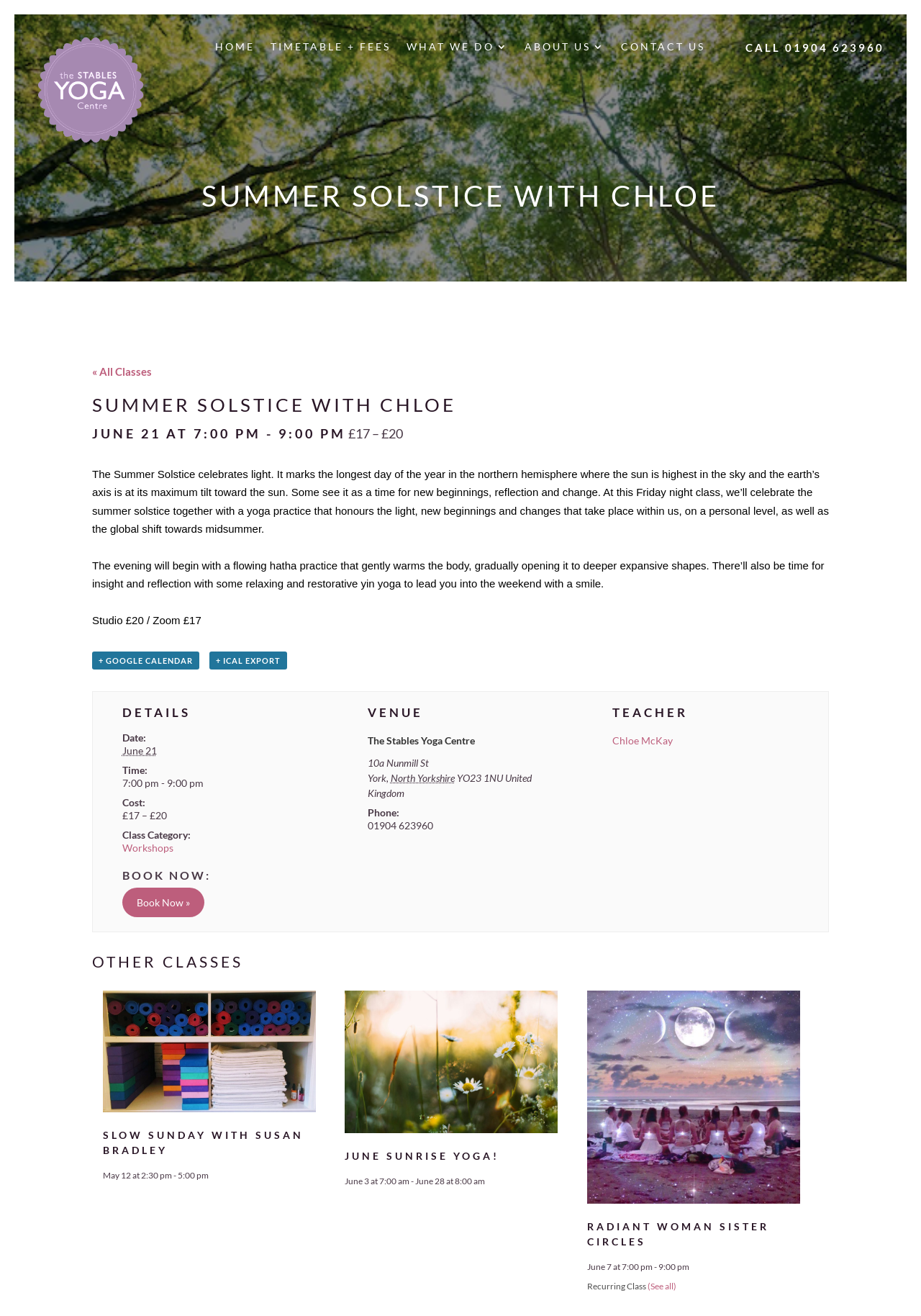Explain the webpage's design and content in an elaborate manner.

The webpage is about The Stables Yoga Centre in York, with a focus on the Summer Solstice event with Chloe. At the top, there are several links to navigate to different sections of the website, including HOME, TIMETABLE + FEES, WHAT WE DO, ABOUT US, and CONTACT US. Below these links, there is a phone number, CALL 01904 623960, and a heading that reads SUMMER SOLSTICE WITH CHLOE.

The main content of the page is divided into three sections: DETAILS, VENUE, and TEACHER. The DETAILS section provides information about the event, including the date, time, cost, and class category. There is also a description of the event, which celebrates the summer solstice with a yoga practice that honors the light and new beginnings. The event will begin with a flowing hatha practice, followed by some relaxing and restorative yin yoga.

The VENUE section provides information about The Stables Yoga Centre, including its address, phone number, and a link to book a class. The TEACHER section lists Chloe McKay as the instructor for the Summer Solstice event.

Below these sections, there are several links to other events and classes, including SLOW SUNDAY WITH SUSAN BRADLEY, JUNE SUNRISE YOGA!, and RADIANT WOMAN SISTER CIRCLES. Each of these links includes a brief description of the event, including the date and time.